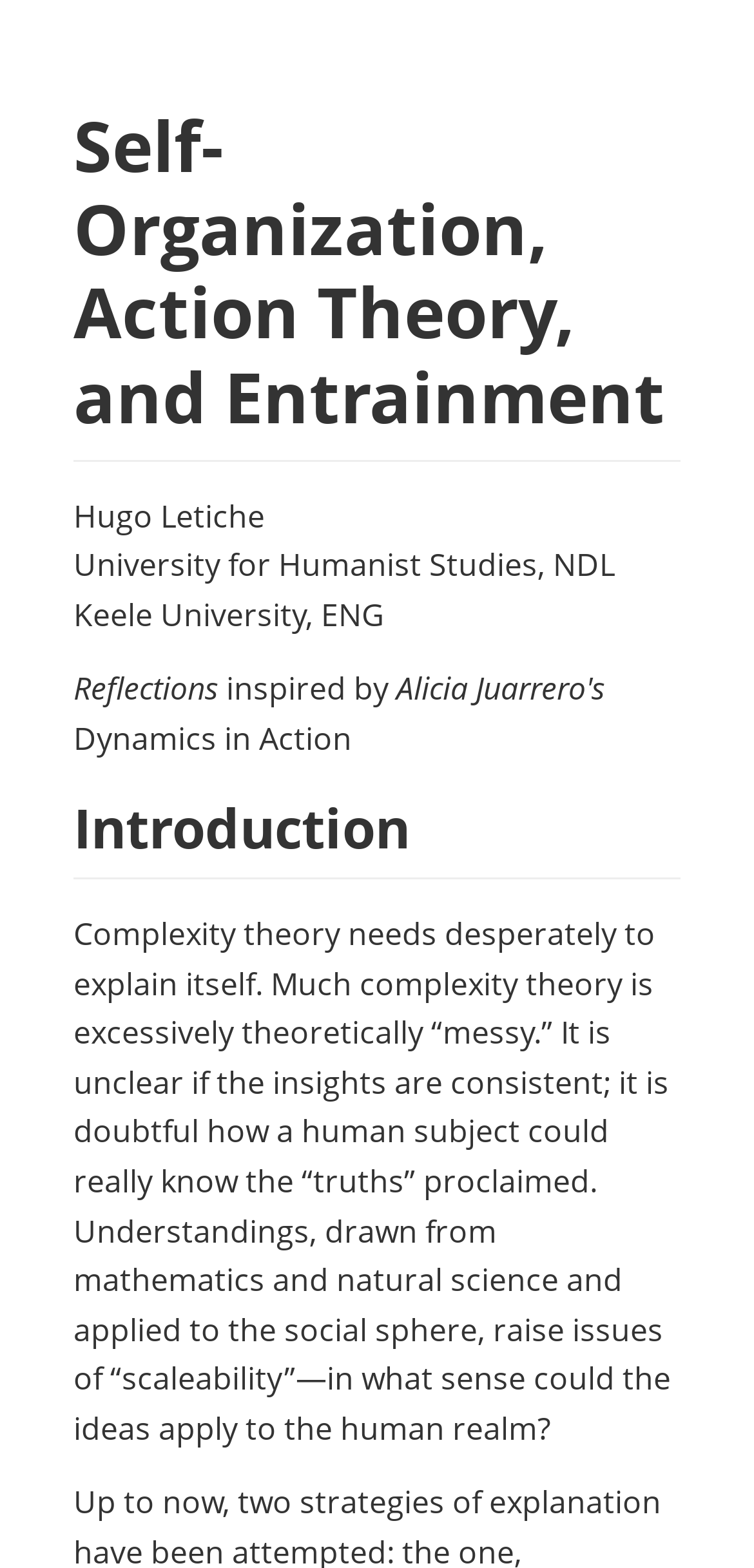Analyze and describe the webpage in a detailed narrative.

The webpage is about Self-Organization, Action Theory, and Entrainment. At the top, there is a heading with the same title as the webpage. Below the heading, there are four lines of text, which appear to be author information, listing the names and affiliations of the authors, Hugo Letiche from University for Humanist Studies, NDL, and Keele University, ENG. 

Following the author information, there is a section titled "Reflections" with a subtitle "inspired by" and another line "Dynamics in Action". 

Below this section, there is a heading titled "Introduction". The introduction is a lengthy paragraph that discusses the limitations of complexity theory, questioning its ability to explain itself and its applicability to the human realm.